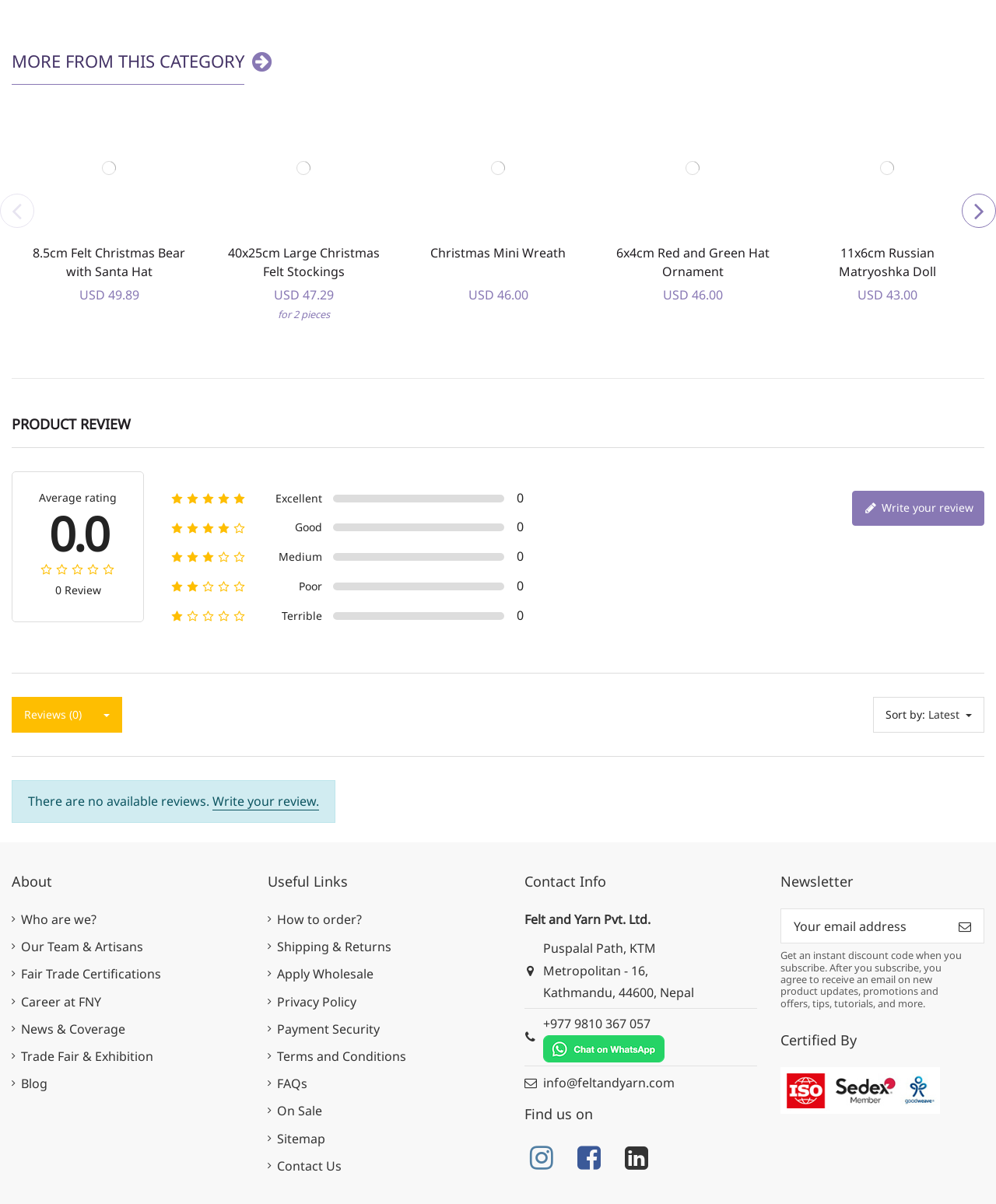Determine the bounding box coordinates for the UI element with the following description: "Sitemap". The coordinates should be four float numbers between 0 and 1, represented as [left, top, right, bottom].

[0.269, 0.936, 0.327, 0.955]